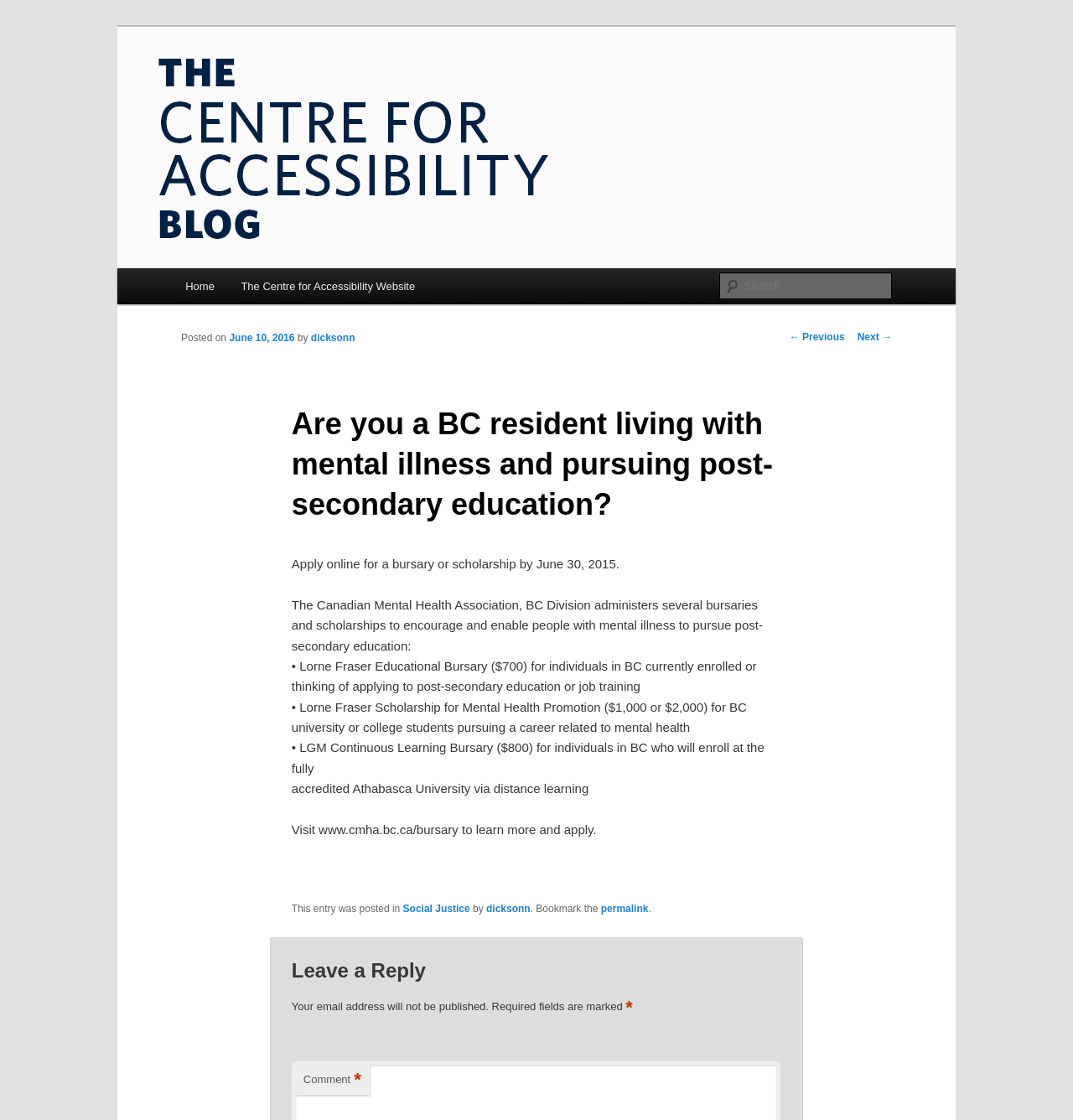What is the principal heading displayed on the webpage?

The Centre for Accessibility